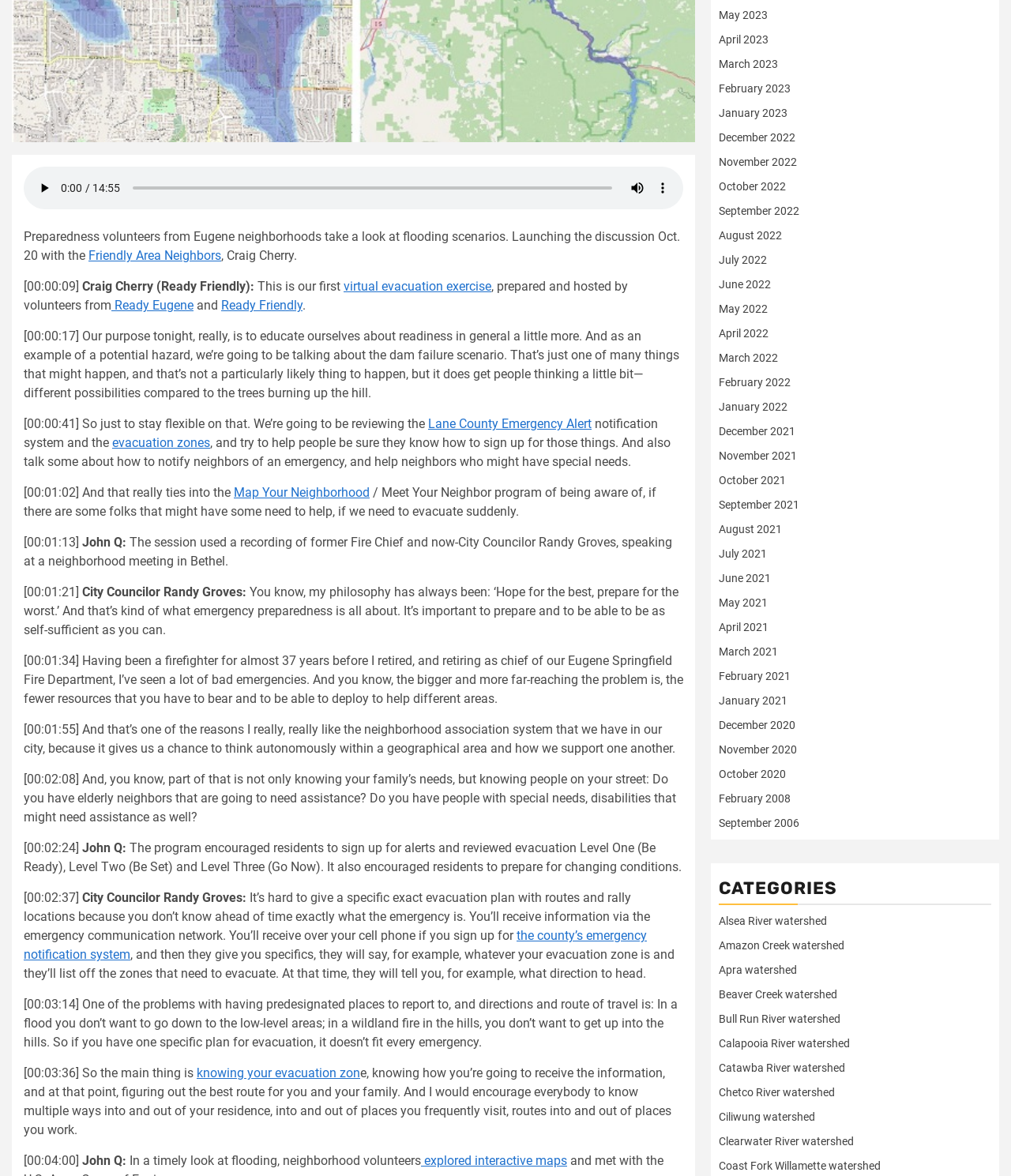Pinpoint the bounding box coordinates of the element that must be clicked to accomplish the following instruction: "mute the audio". The coordinates should be in the format of four float numbers between 0 and 1, i.e., [left, top, right, bottom].

[0.618, 0.149, 0.643, 0.171]